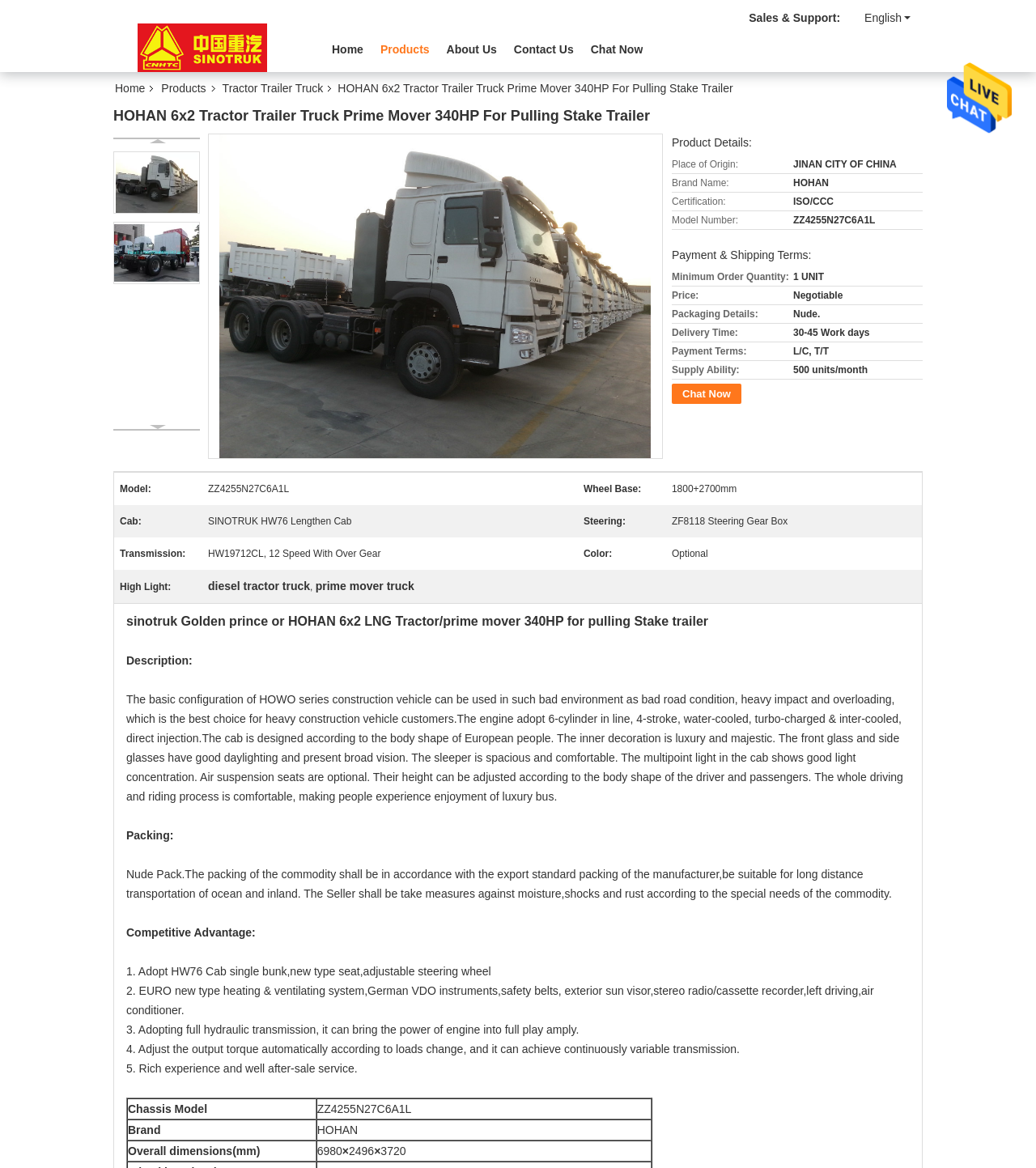Please find the bounding box coordinates of the element that you should click to achieve the following instruction: "View the 'Products' page". The coordinates should be presented as four float numbers between 0 and 1: [left, top, right, bottom].

[0.359, 0.034, 0.422, 0.051]